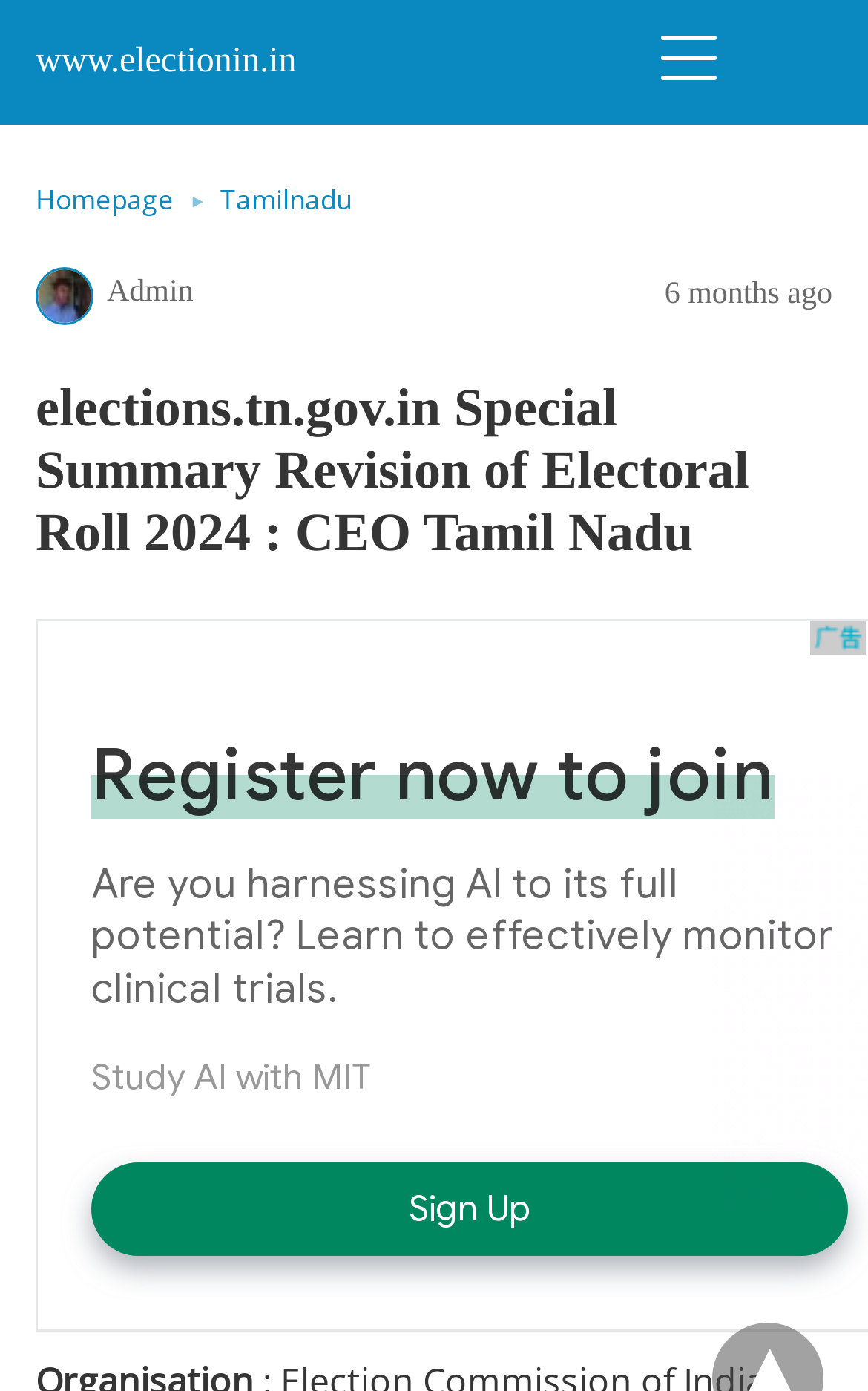What is the state related to the election?
Provide a detailed and extensive answer to the question.

I found the state related to the election by looking at the link element next to the 'Homepage' link at the top-left corner of the webpage, which says 'Tamilnadu'.